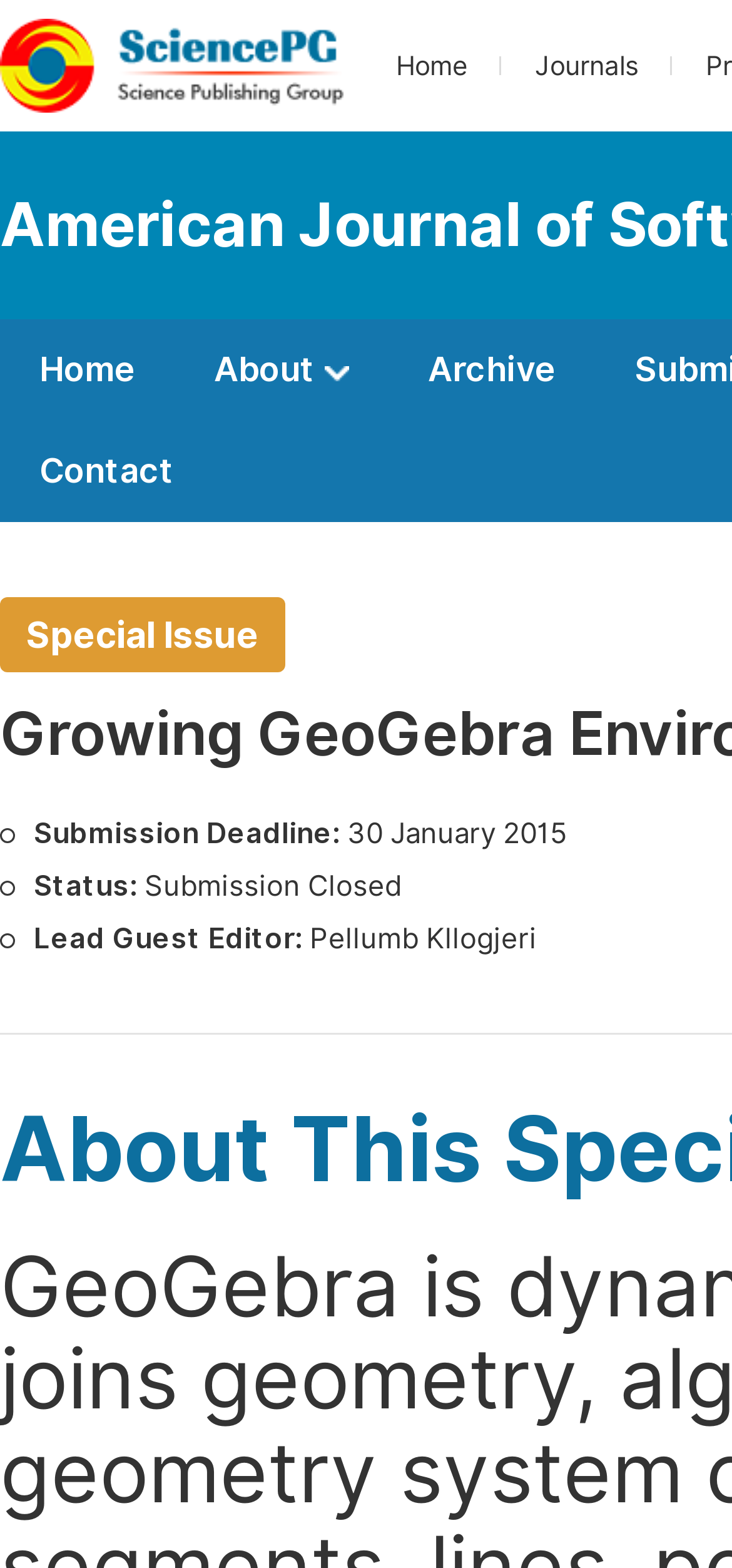Identify the bounding box coordinates for the UI element that matches this description: "Home".

[0.0, 0.204, 0.238, 0.268]